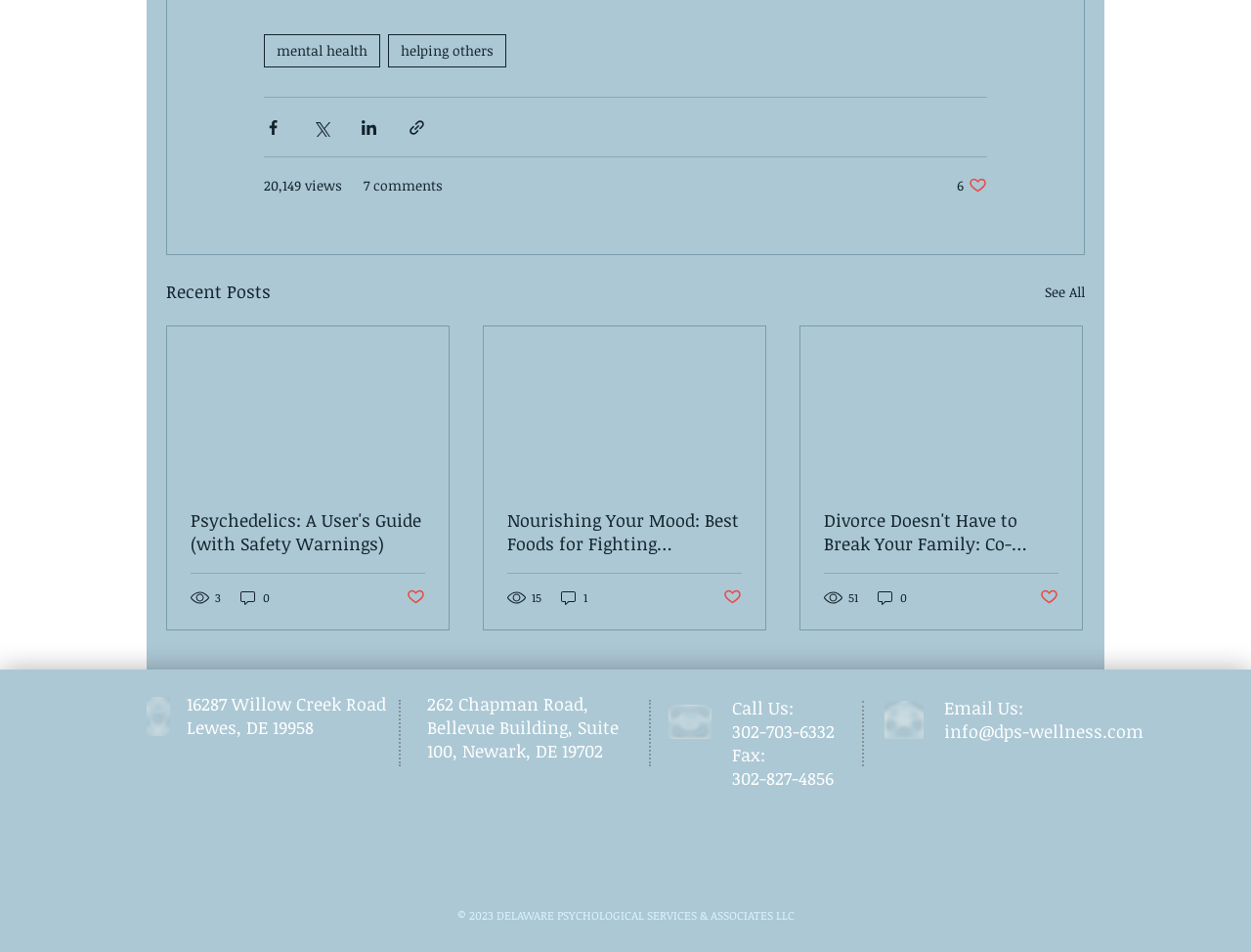Find the bounding box coordinates for the HTML element specified by: "51".

[0.659, 0.618, 0.688, 0.637]